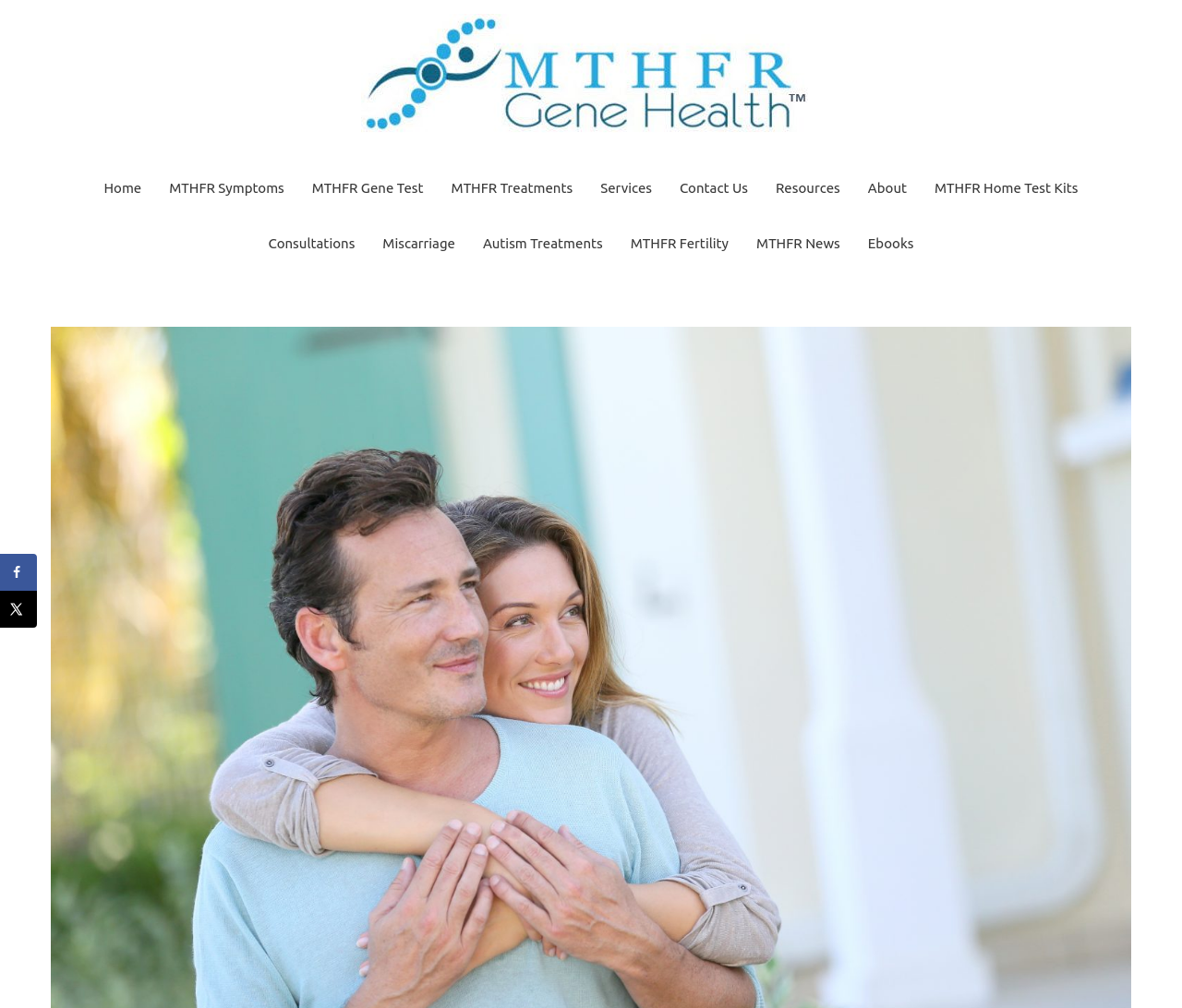Determine the webpage's heading and output its text content.

Common MTHFR Symptoms in Adults